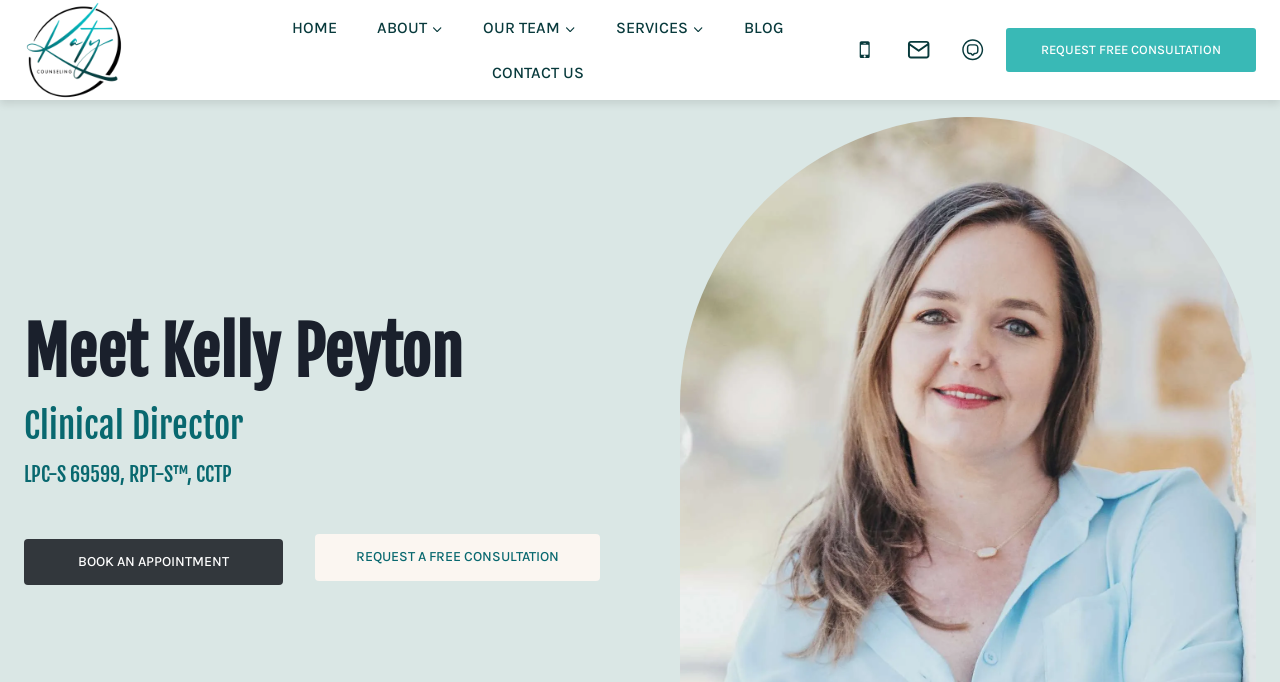Use the details in the image to answer the question thoroughly: 
How many navigation links are there?

The navigation links can be found in the 'Primary Navigation' section of the webpage. There are five links: 'HOME', 'ABOUT', 'OUR TEAM', 'SERVICES', and 'BLOG'.